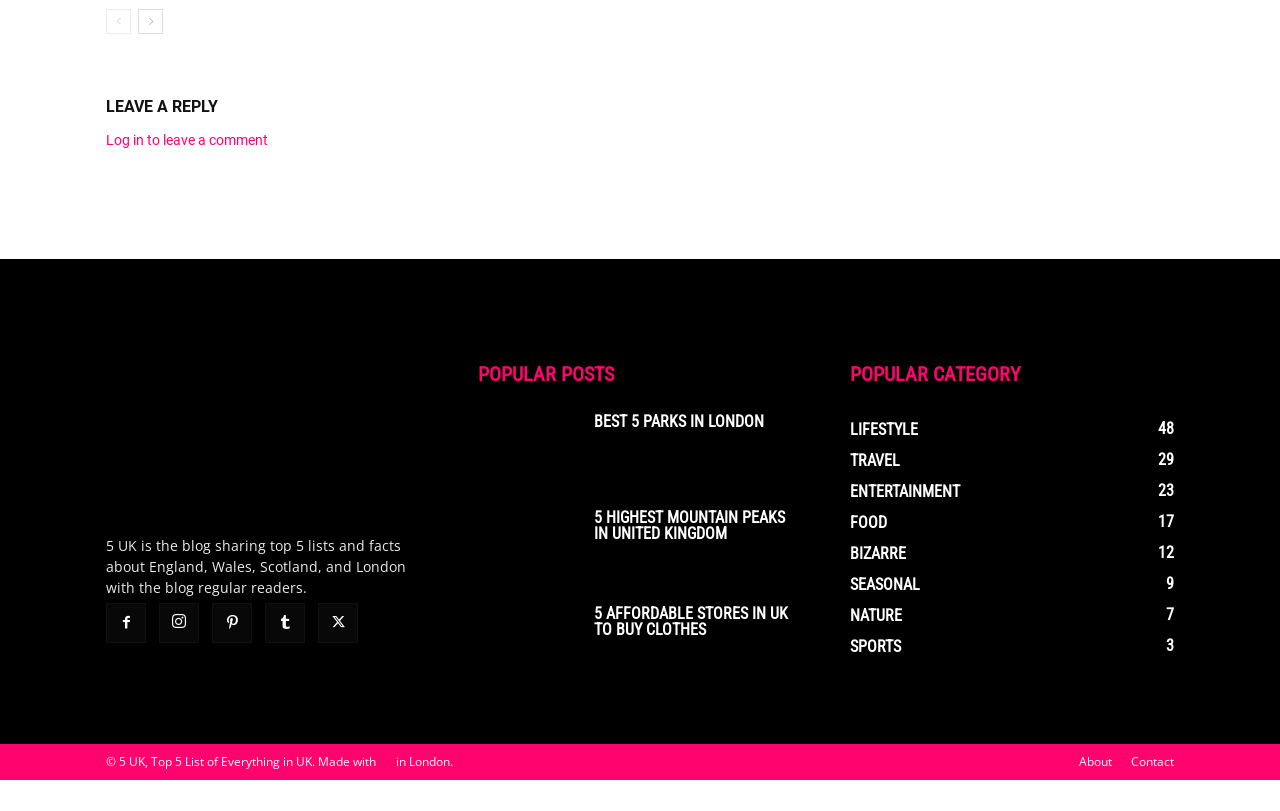Find the bounding box coordinates for the HTML element specified by: "aria-label="prev-page"".

[0.083, 0.011, 0.102, 0.042]